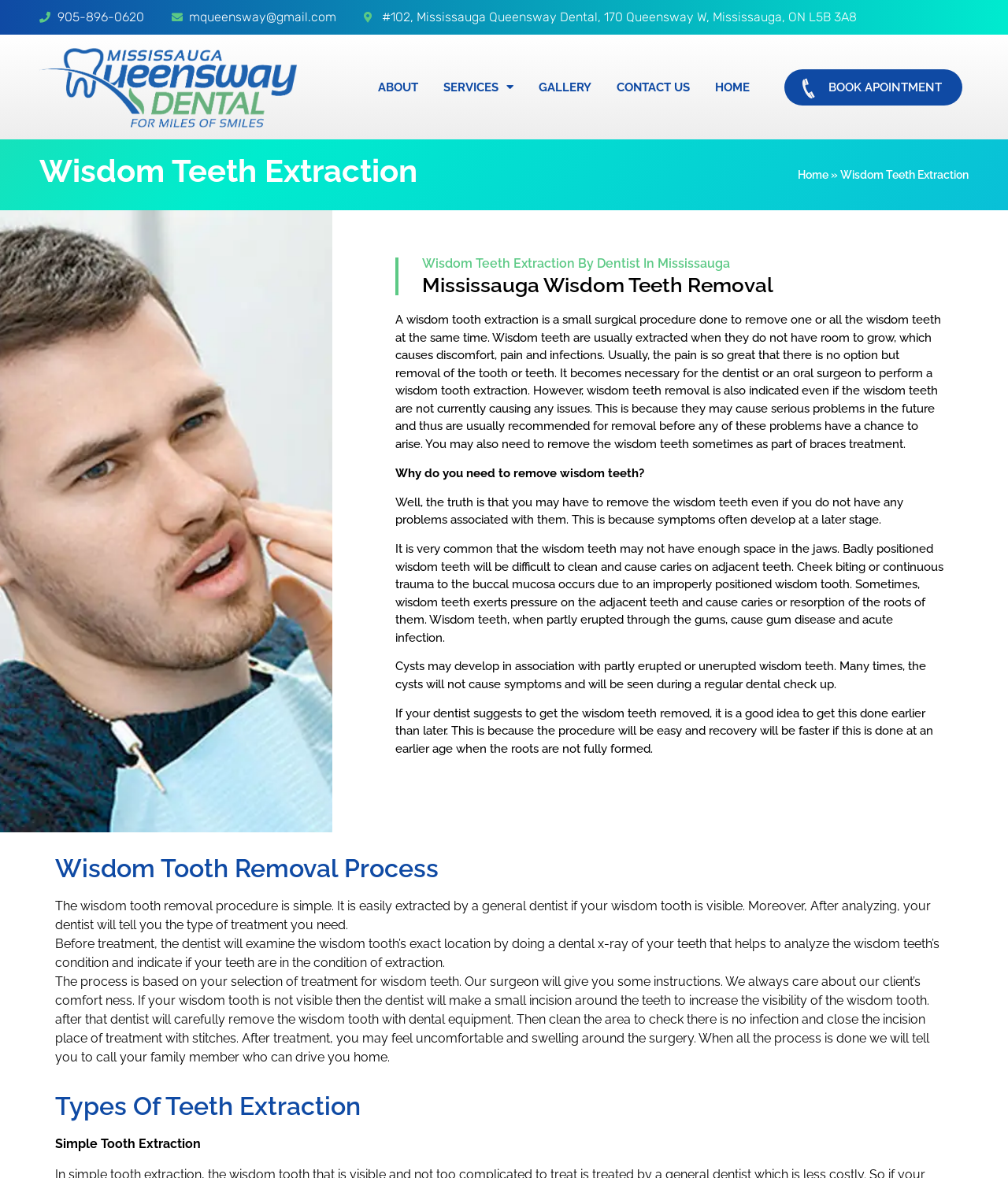Locate the bounding box coordinates of the clickable part needed for the task: "View the gallery".

[0.522, 0.059, 0.599, 0.089]